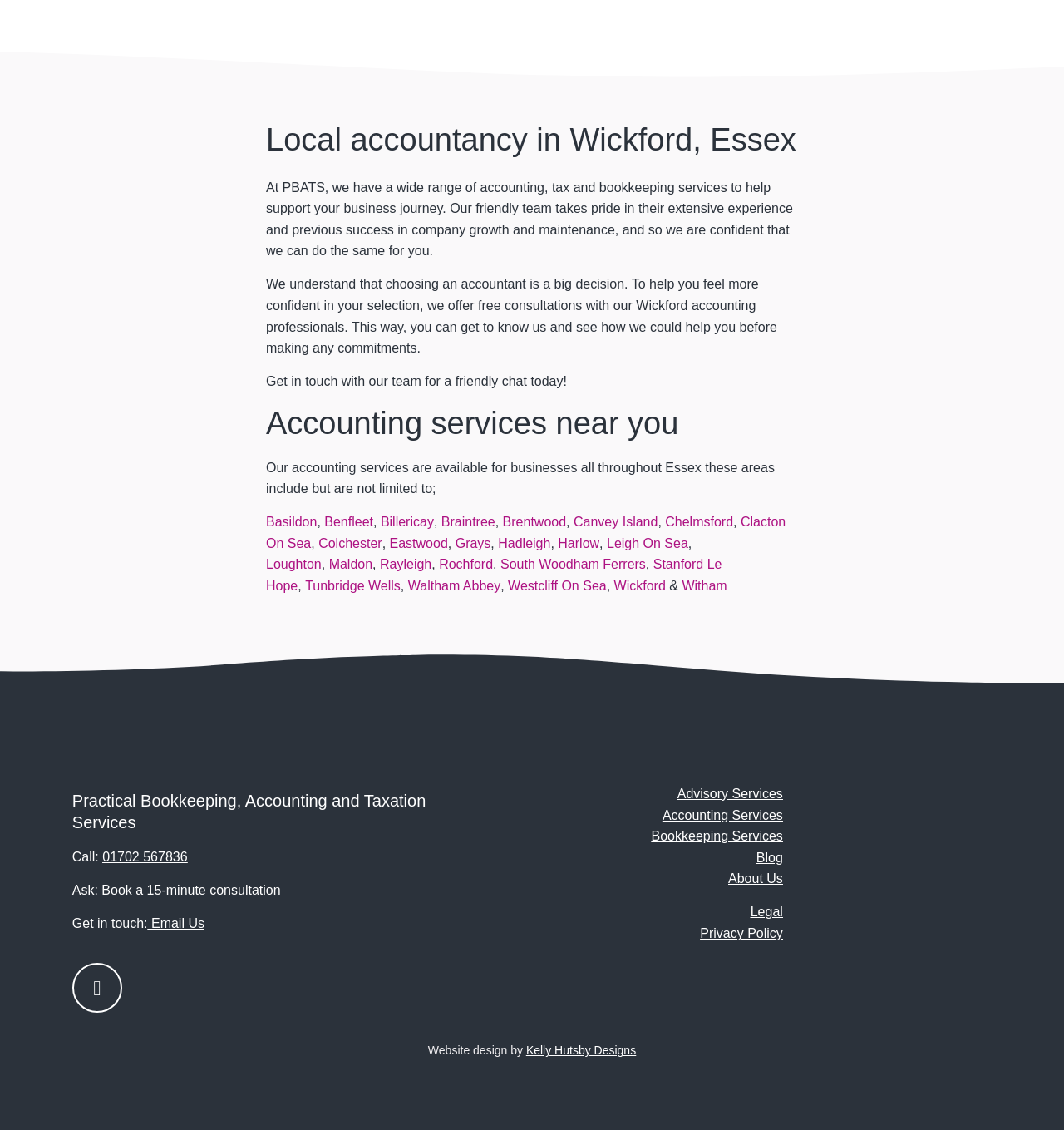Specify the bounding box coordinates of the element's area that should be clicked to execute the given instruction: "Contact the team by phone". The coordinates should be four float numbers between 0 and 1, i.e., [left, top, right, bottom].

[0.096, 0.752, 0.176, 0.765]